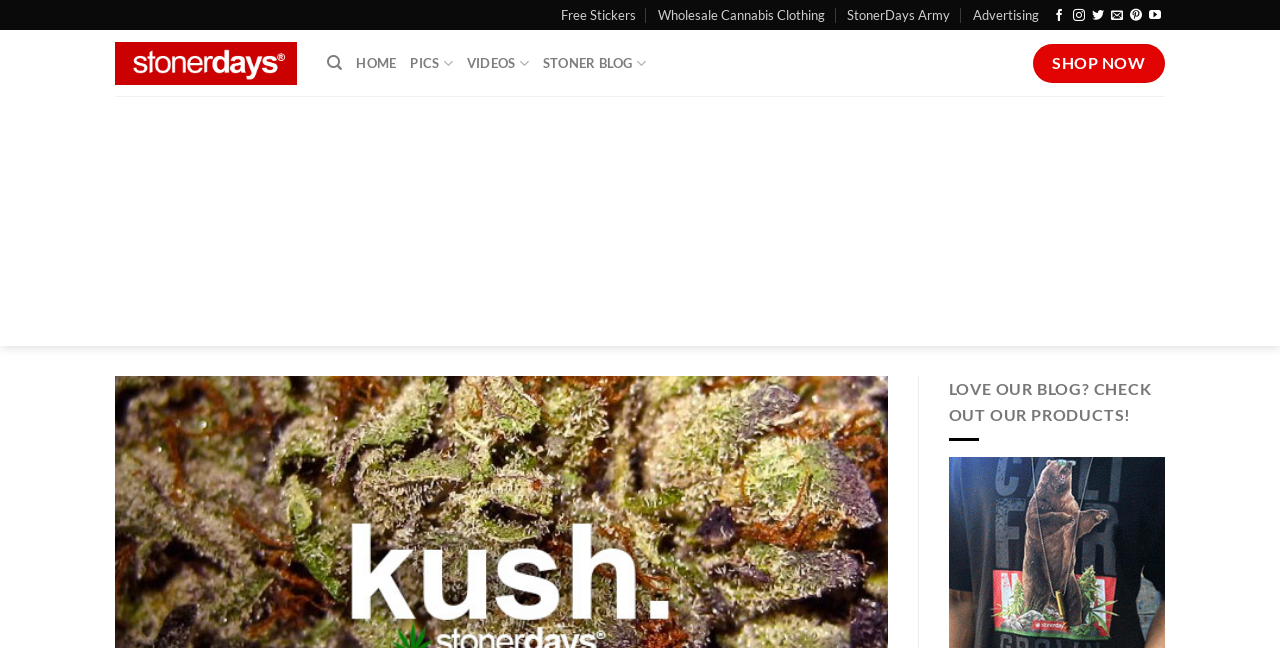What is the call-to-action on the website?
Provide an in-depth and detailed answer to the question.

The 'SHOP NOW' link is located at [0.807, 0.067, 0.91, 0.128] and is prominently displayed, which suggests that it is a call-to-action to encourage visitors to shop on the website.